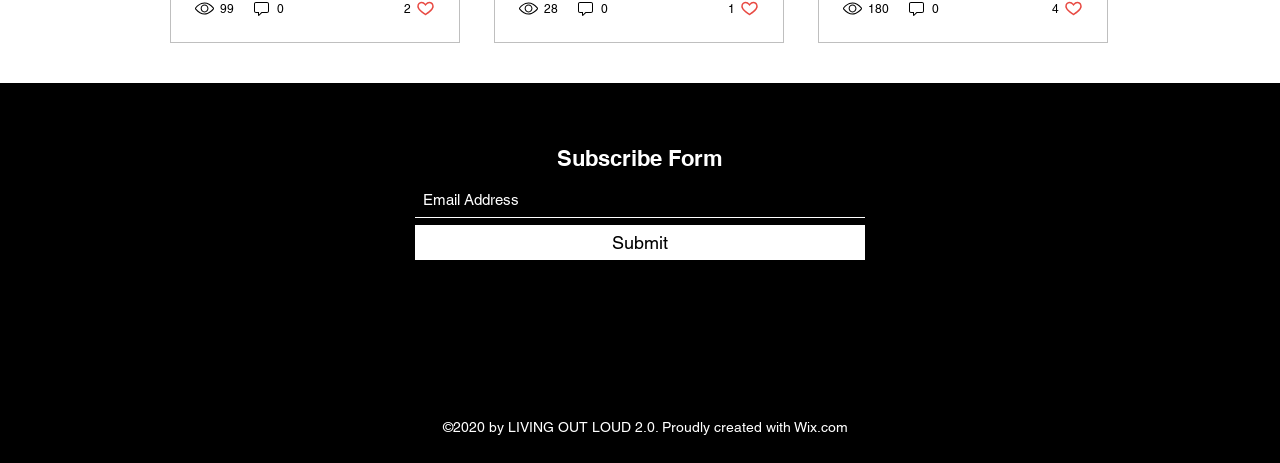Highlight the bounding box coordinates of the element you need to click to perform the following instruction: "Enter email address."

[0.324, 0.395, 0.676, 0.471]